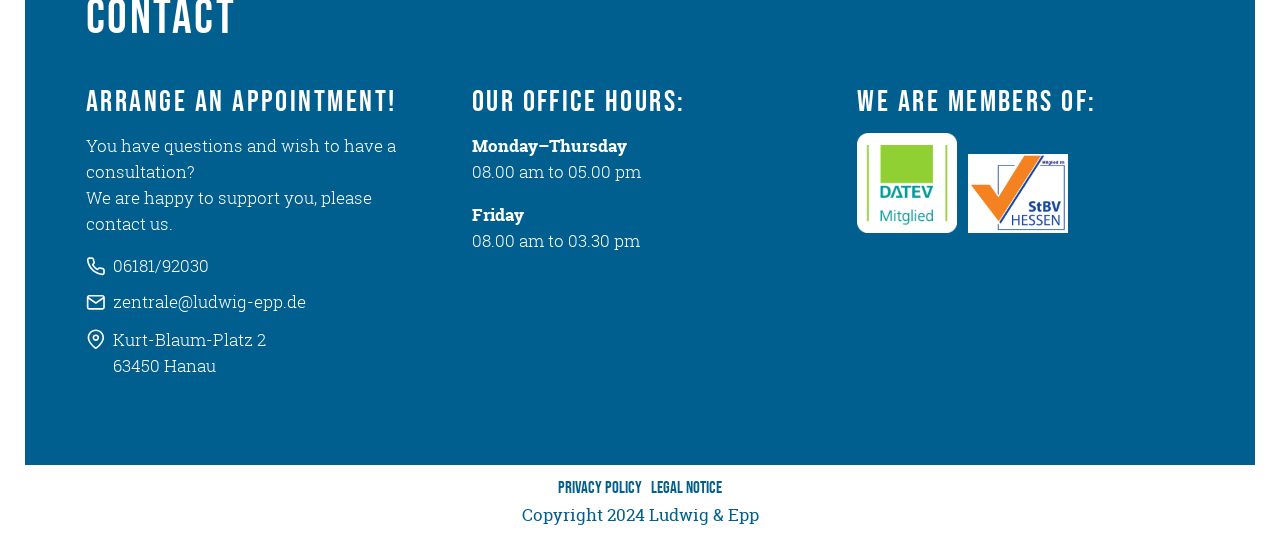Given the following UI element description: "Privacy Policy", find the bounding box coordinates in the webpage screenshot.

[0.436, 0.888, 0.501, 0.927]